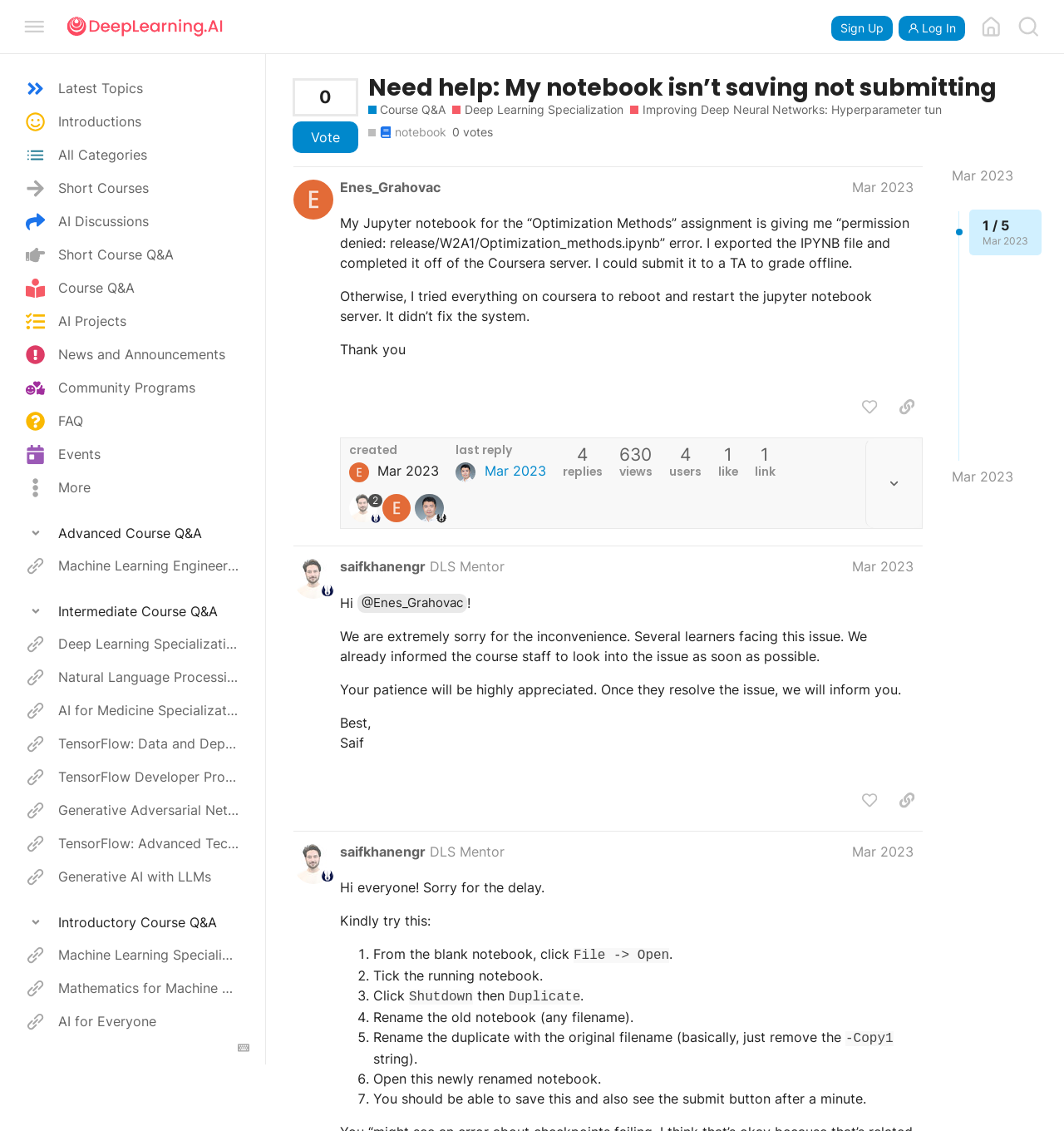Can you find the bounding box coordinates of the area I should click to execute the following instruction: "Search for topics"?

[0.949, 0.007, 0.984, 0.04]